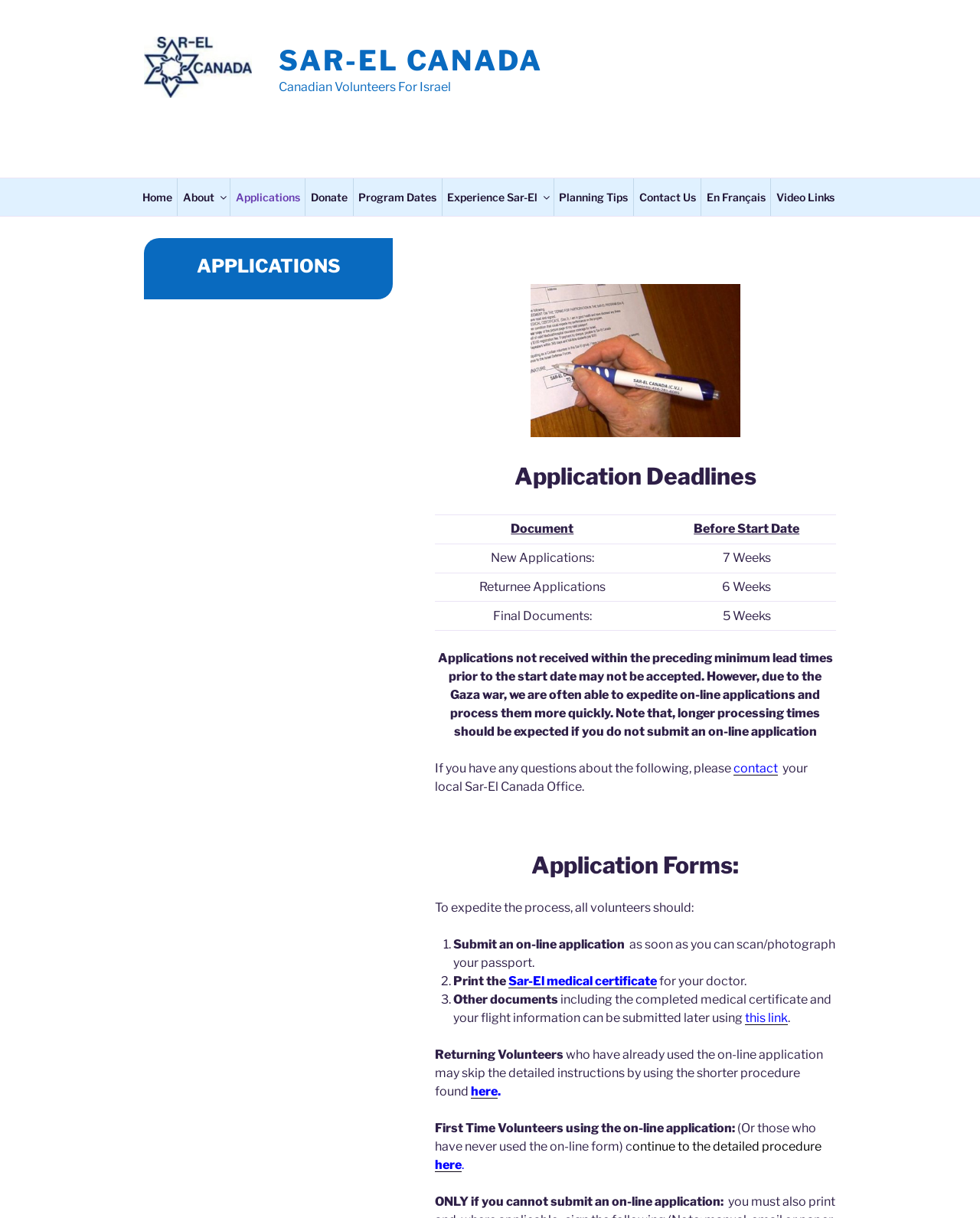Please determine the bounding box of the UI element that matches this description: Prices. The coordinates should be given as (top-left x, top-left y, bottom-right x, bottom-right y), with all values between 0 and 1.

None